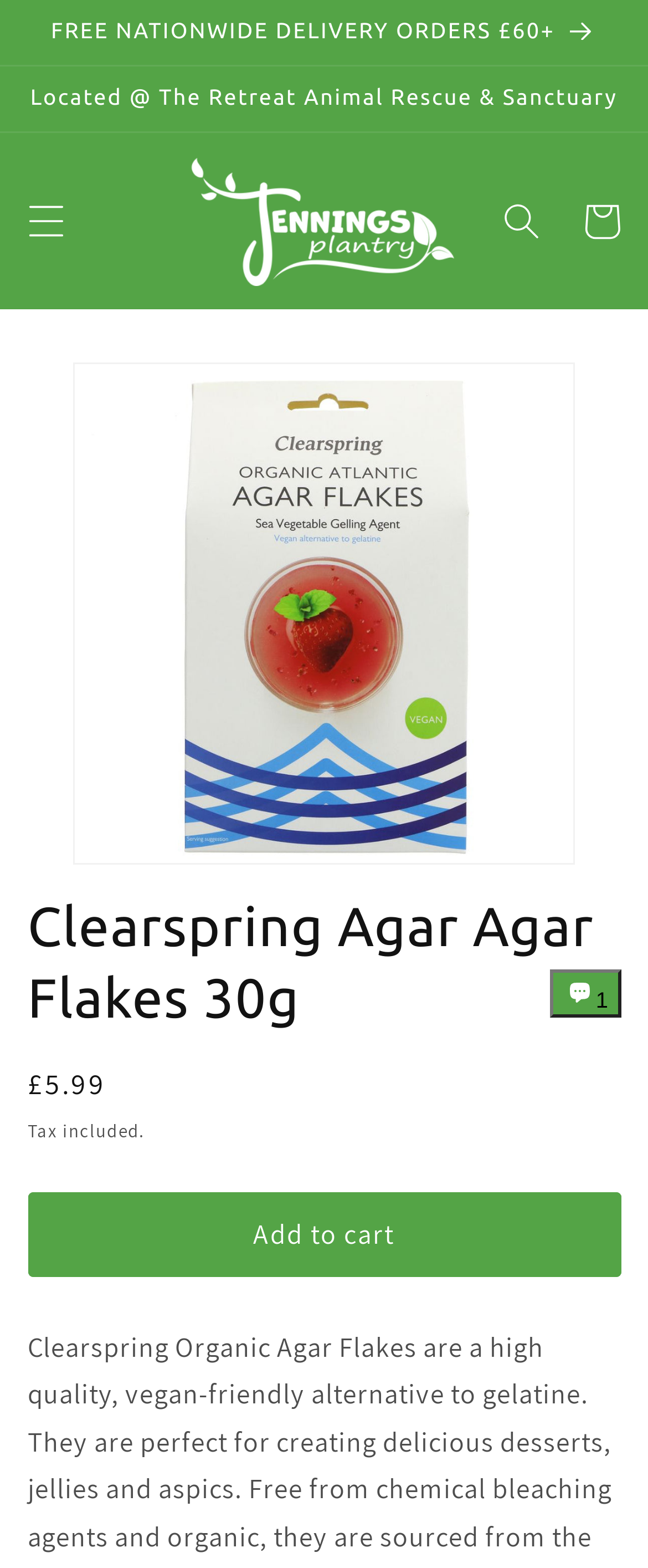Is the chat window expanded?
Use the image to give a comprehensive and detailed response to the question.

I found the chat window expansion status by looking at the button element with the text 'Chat window' which has the attribute 'expanded' set to 'True'.